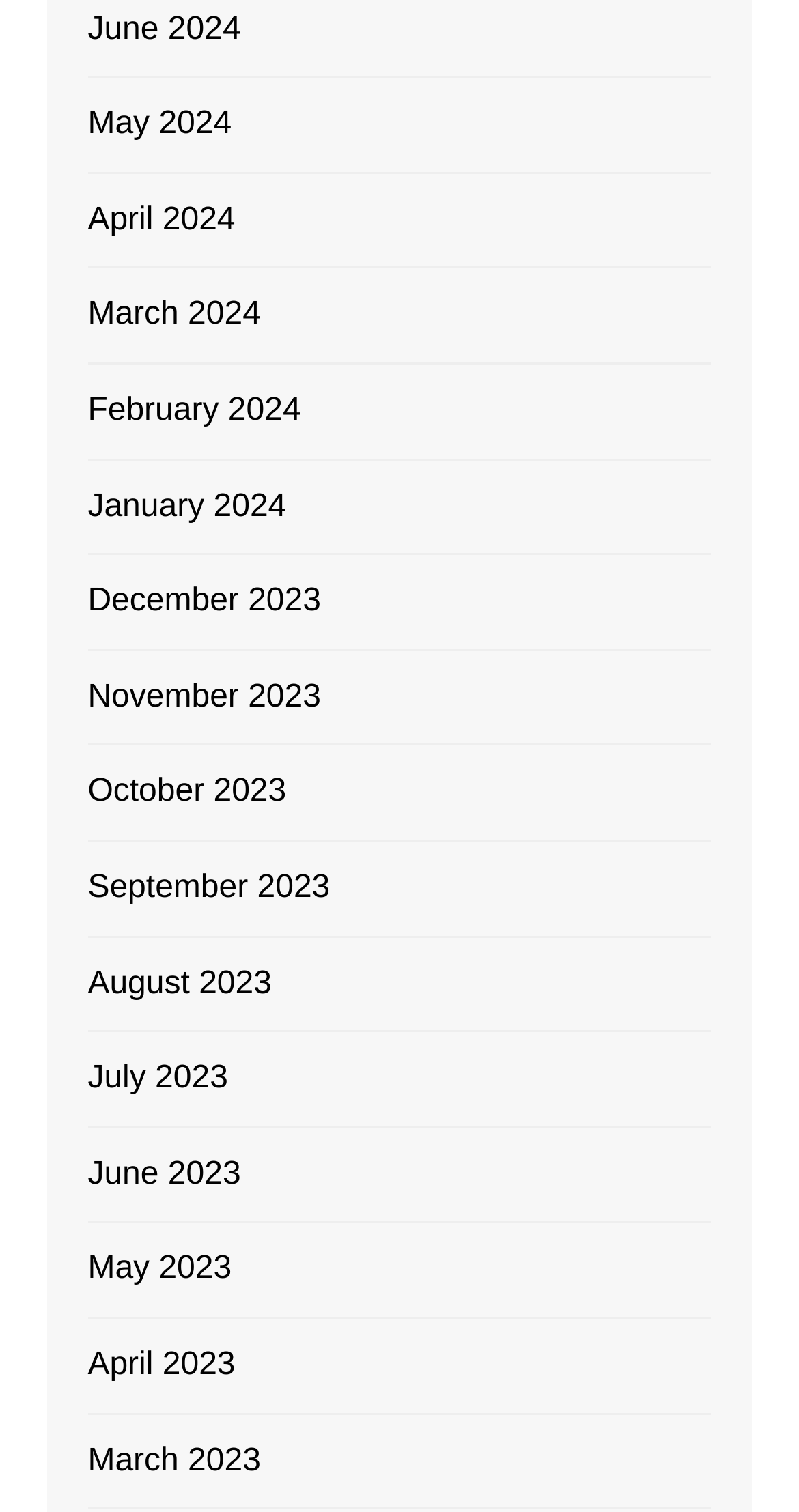Can you identify the bounding box coordinates of the clickable region needed to carry out this instruction: 'check March 2024'? The coordinates should be four float numbers within the range of 0 to 1, stated as [left, top, right, bottom].

[0.11, 0.192, 0.326, 0.226]